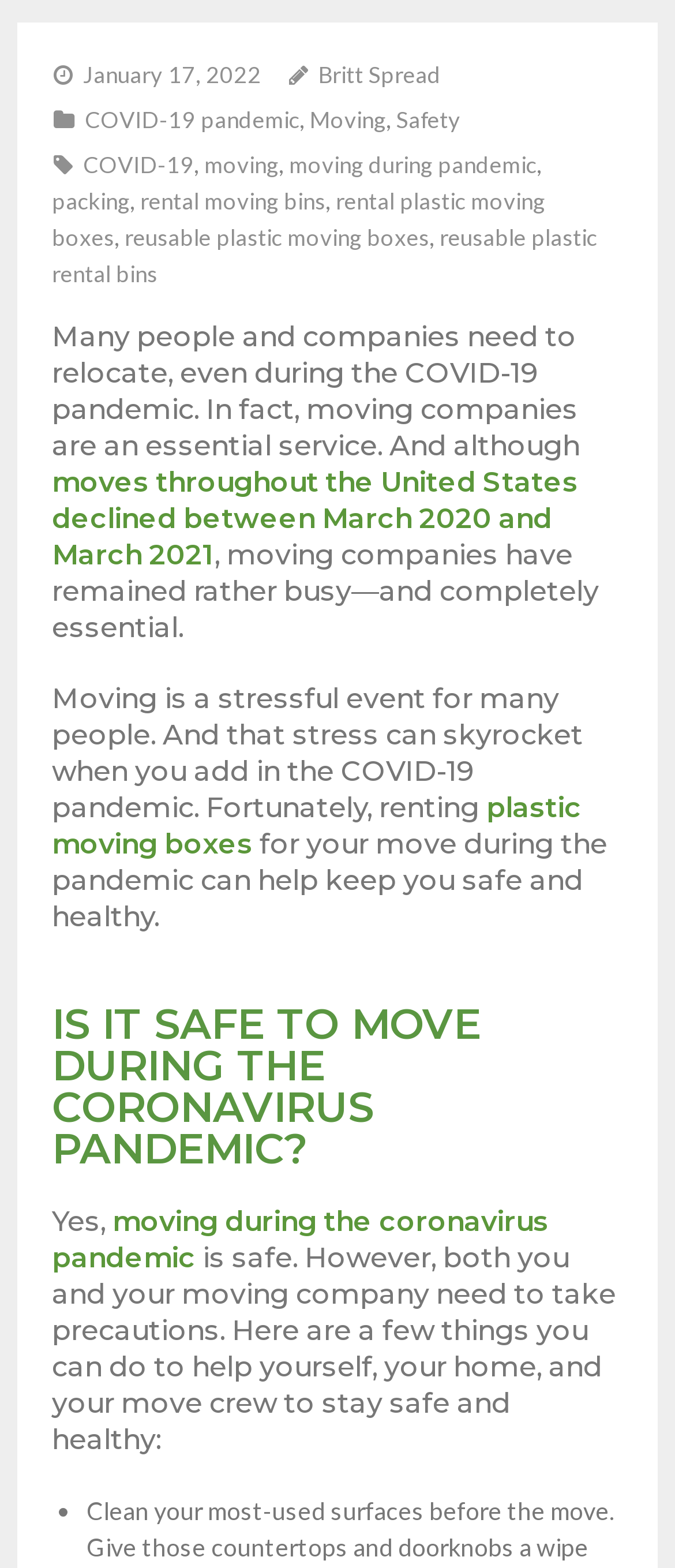For the given element description COVID-19, determine the bounding box coordinates of the UI element. The coordinates should follow the format (top-left x, top-left y, bottom-right x, bottom-right y) and be within the range of 0 to 1.

[0.123, 0.096, 0.287, 0.114]